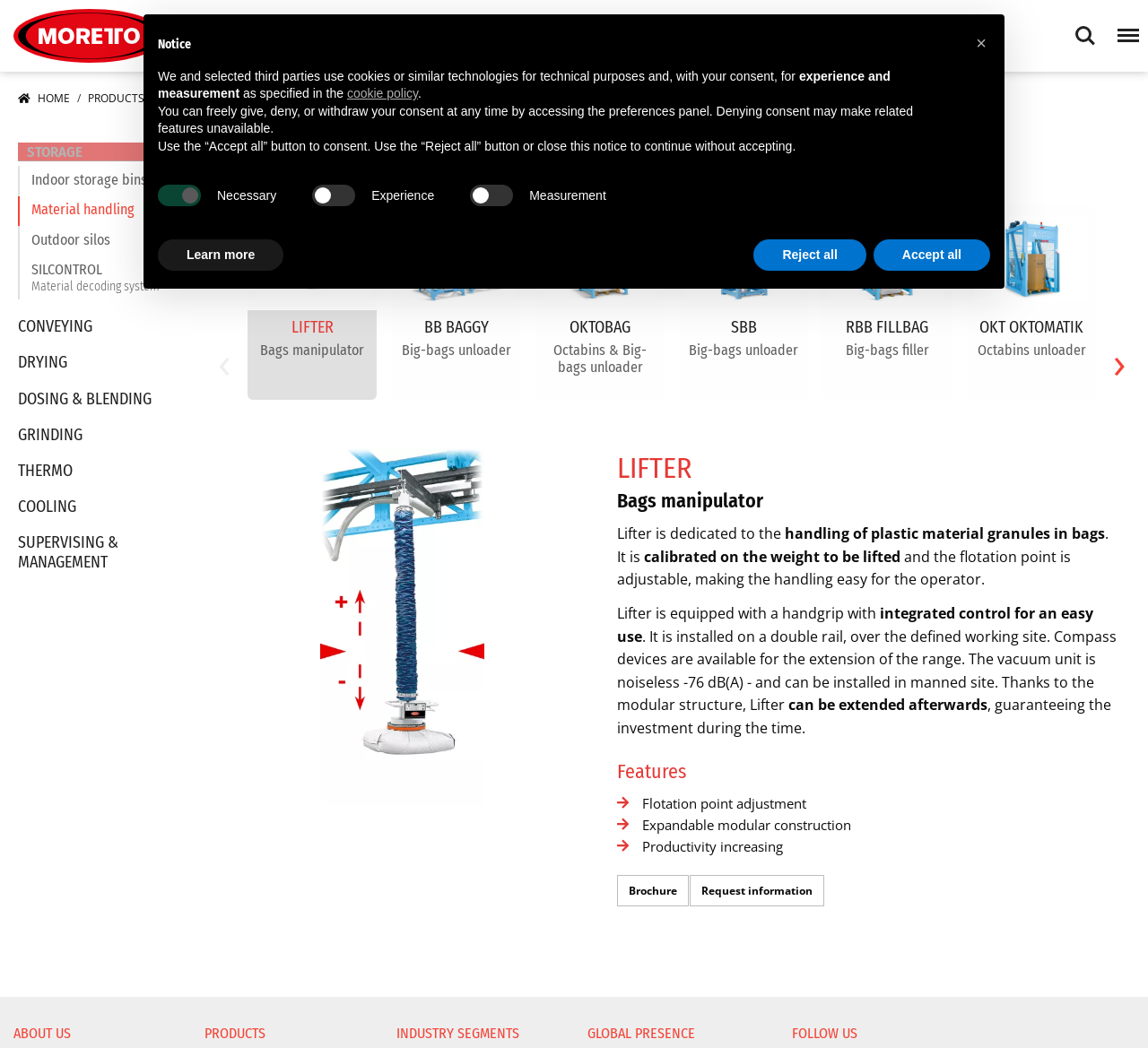Please indicate the bounding box coordinates of the element's region to be clicked to achieve the instruction: "View the LIFTER Bags manipulator product". Provide the coordinates as four float numbers between 0 and 1, i.e., [left, top, right, bottom].

[0.22, 0.303, 0.325, 0.342]